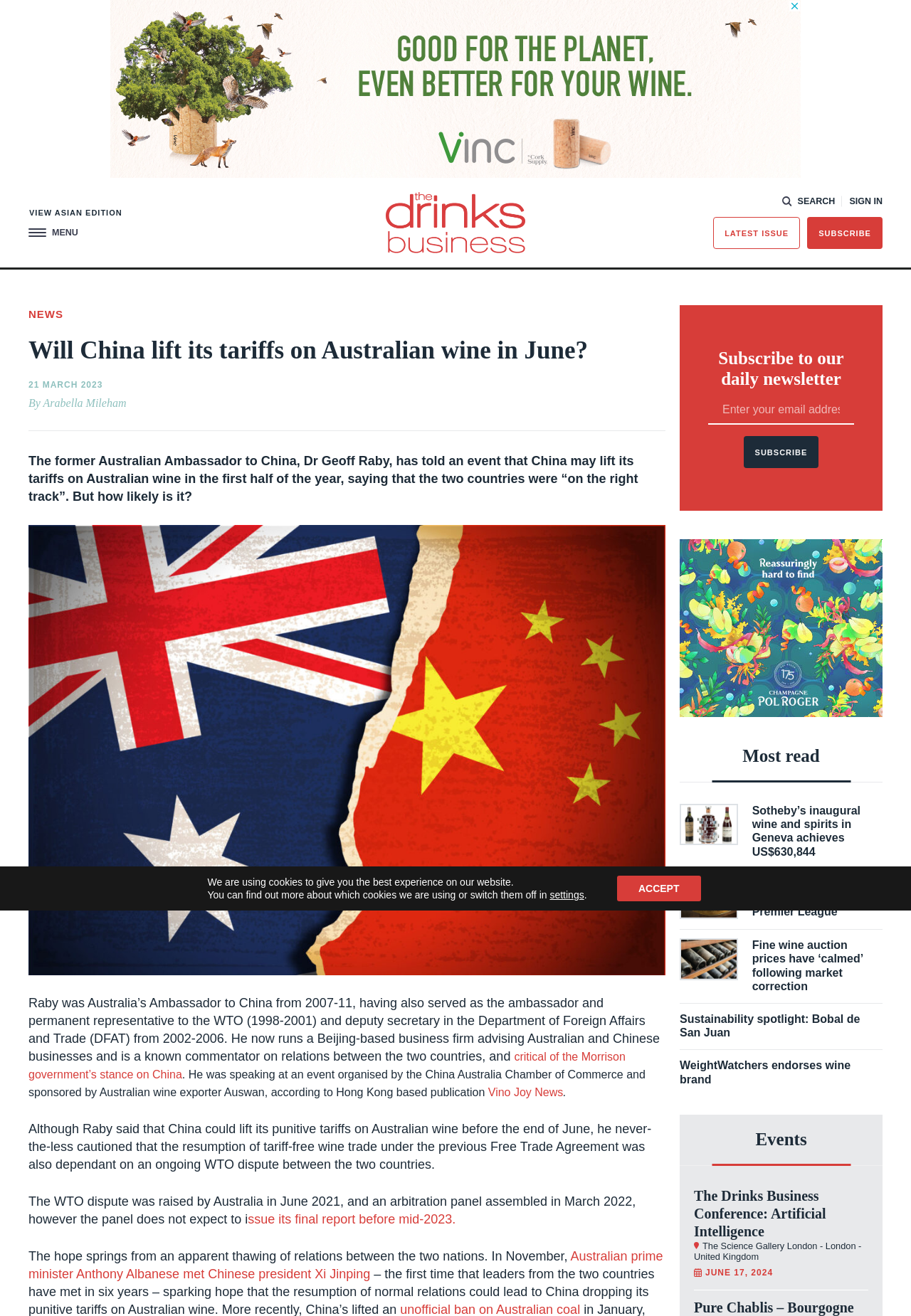What is the topic of the news article?
Look at the image and answer with only one word or phrase.

Australian wine tariffs